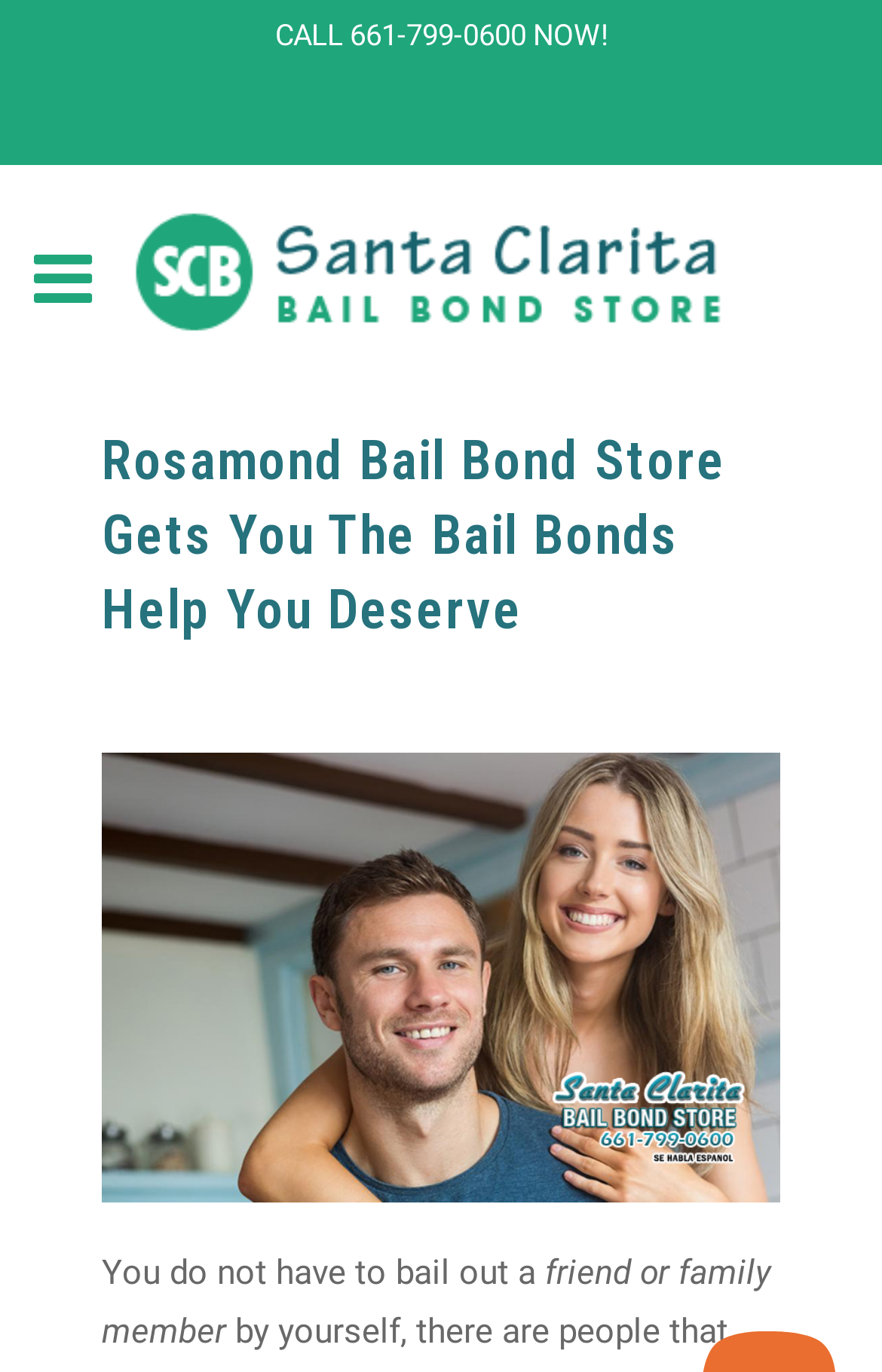Reply to the question with a single word or phrase:
Is there a logo on the webpage?

Yes